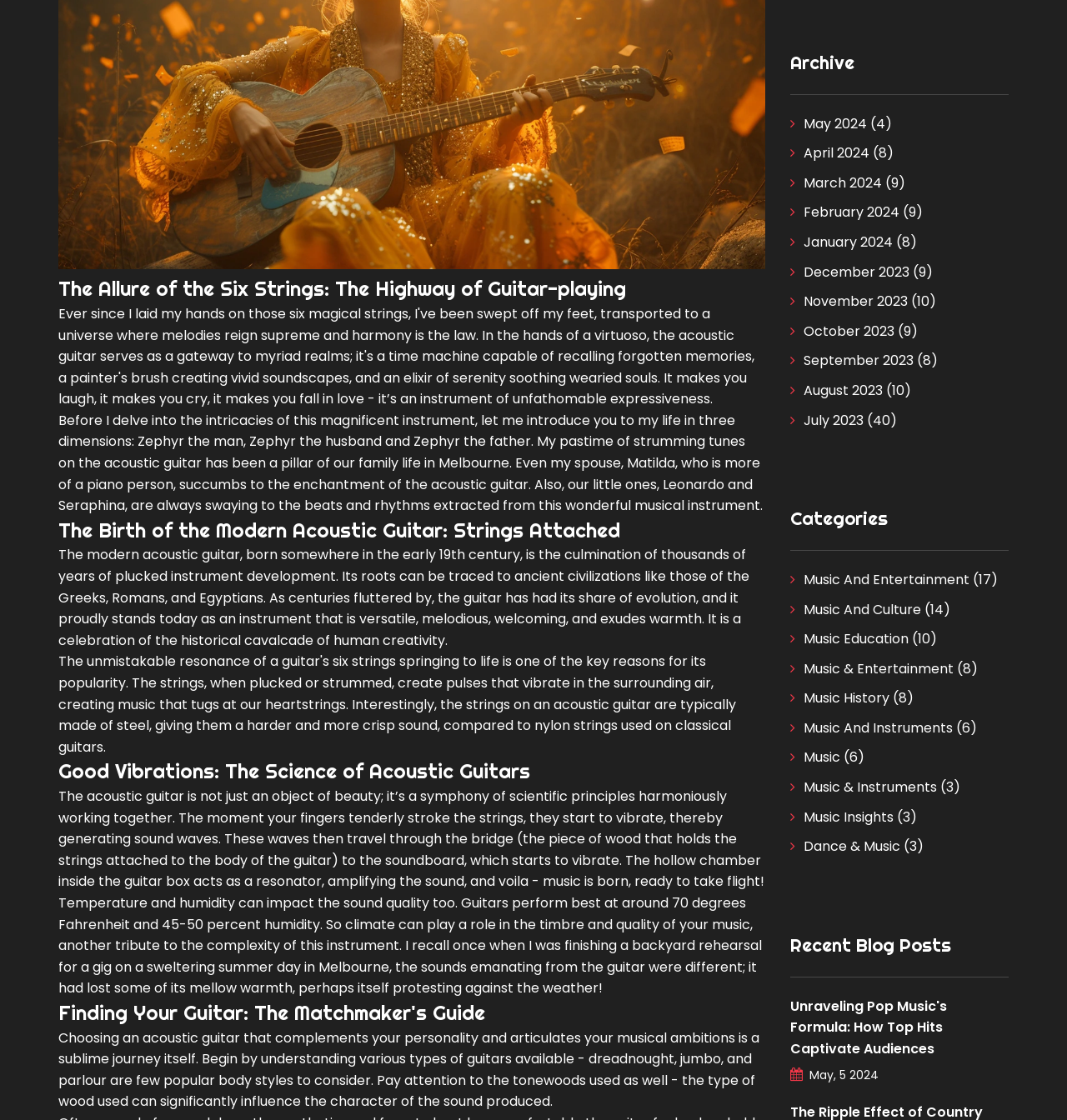Find the bounding box coordinates corresponding to the UI element with the description: "Dance & Music (3)". The coordinates should be formatted as [left, top, right, bottom], with values as floats between 0 and 1.

[0.74, 0.747, 0.865, 0.764]